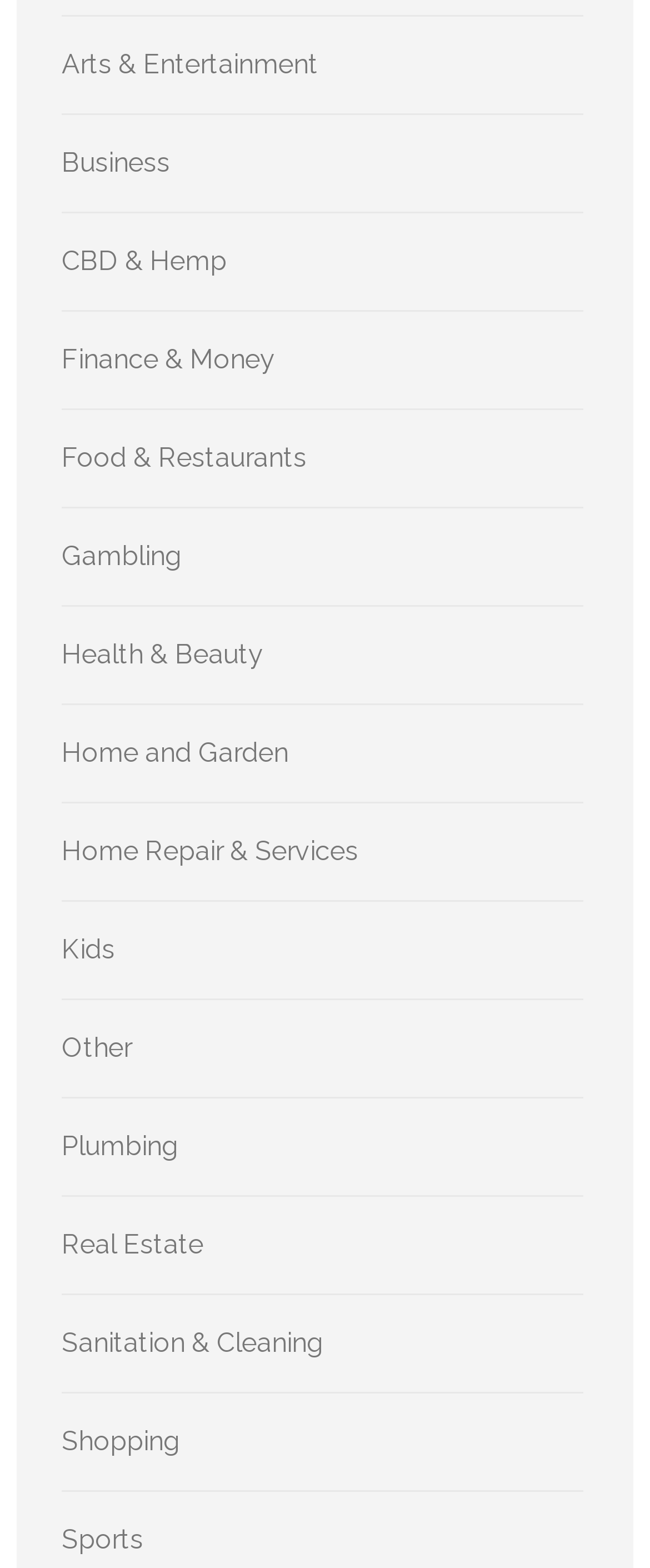Provide a single word or phrase answer to the question: 
What is the first category in the list?

Arts & Entertainment